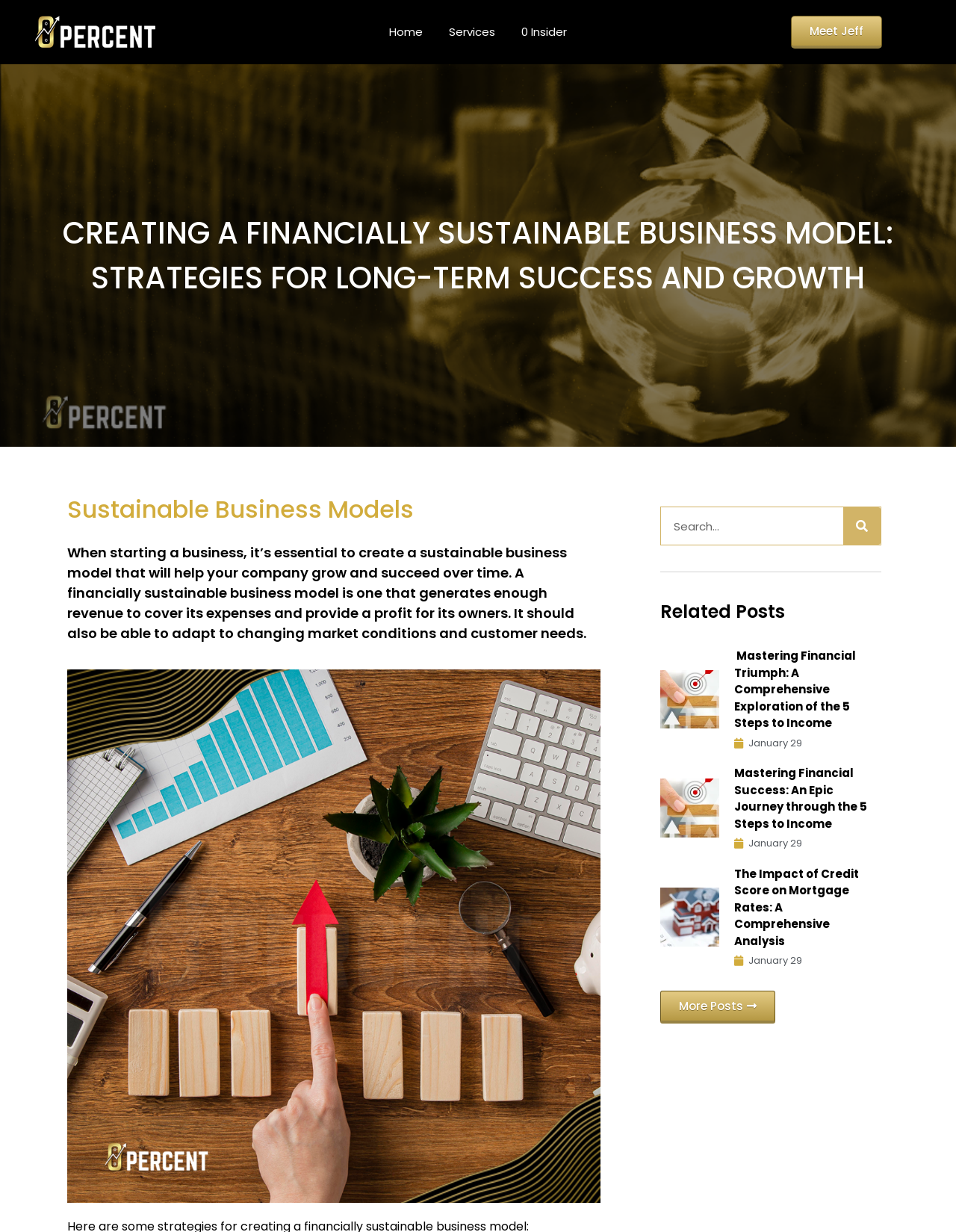Please identify the bounding box coordinates of the element's region that should be clicked to execute the following instruction: "Click the Home link". The bounding box coordinates must be four float numbers between 0 and 1, i.e., [left, top, right, bottom].

[0.407, 0.017, 0.442, 0.035]